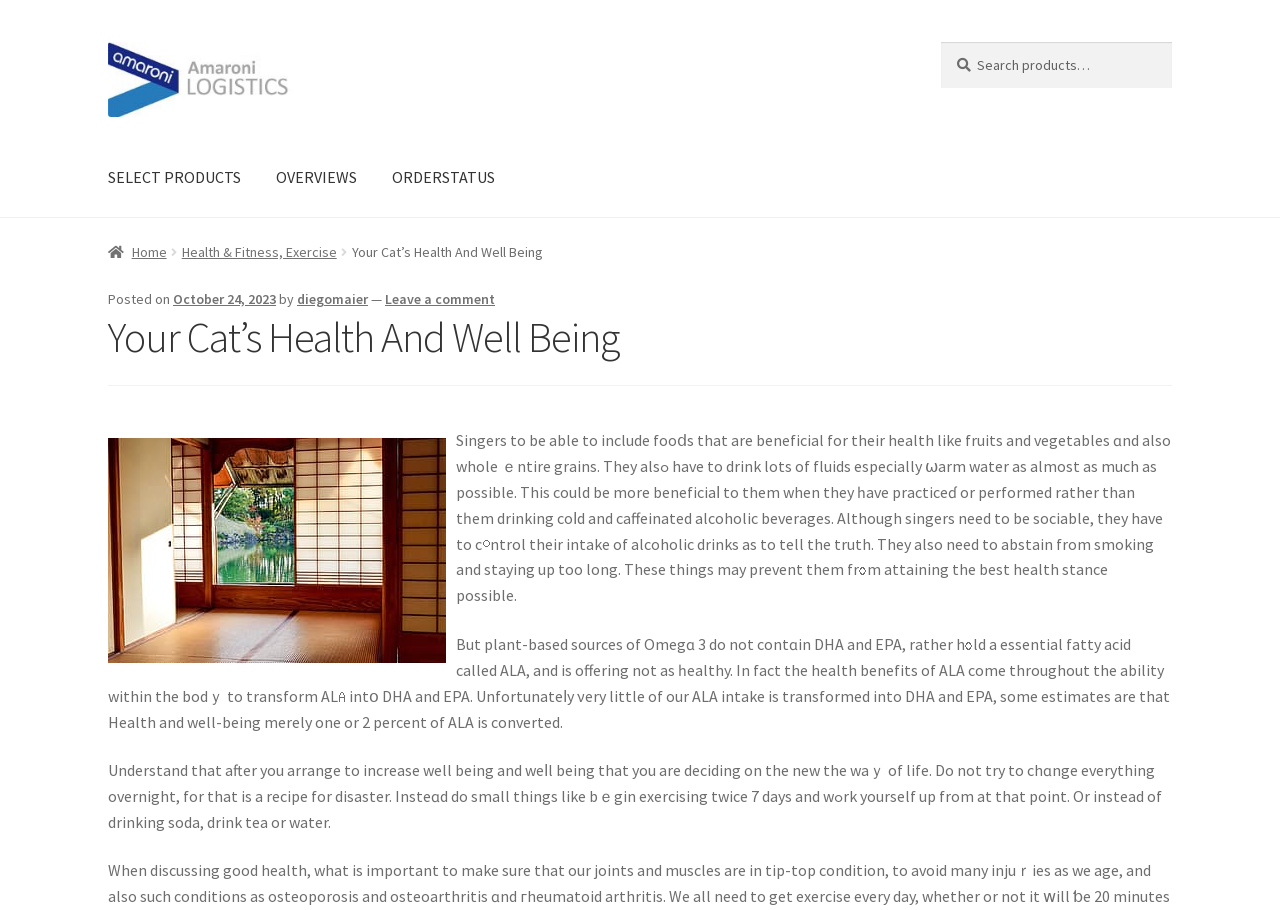Identify the bounding box coordinates of the section that should be clicked to achieve the task described: "Search for products".

[0.735, 0.046, 0.916, 0.097]